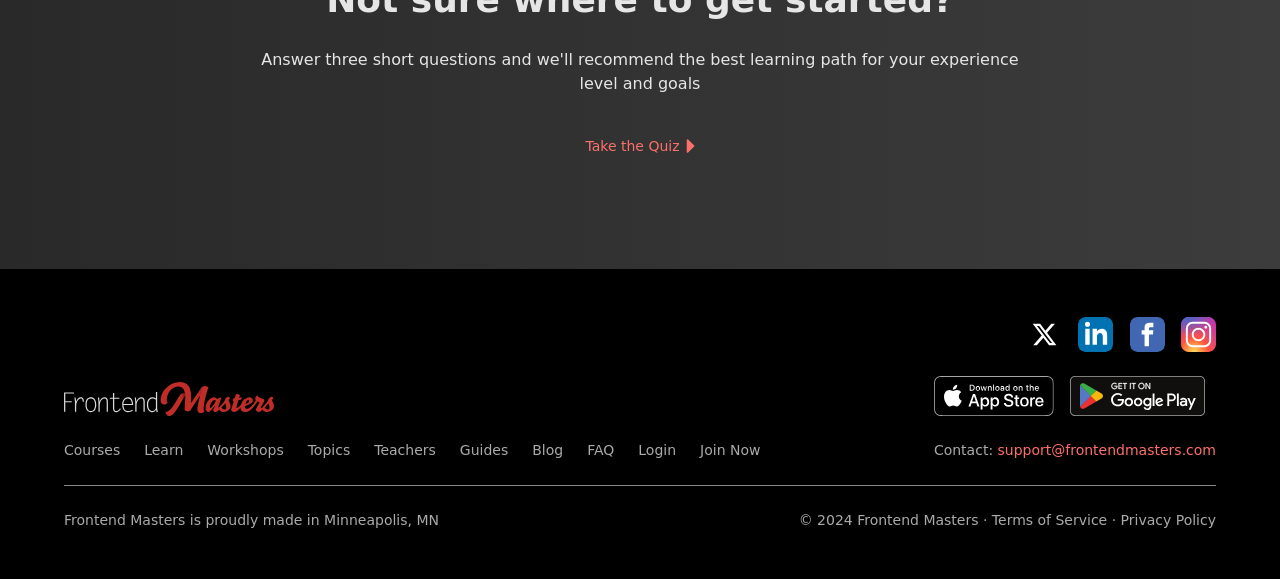Determine the bounding box coordinates for the region that must be clicked to execute the following instruction: "Contact support".

[0.779, 0.763, 0.95, 0.791]